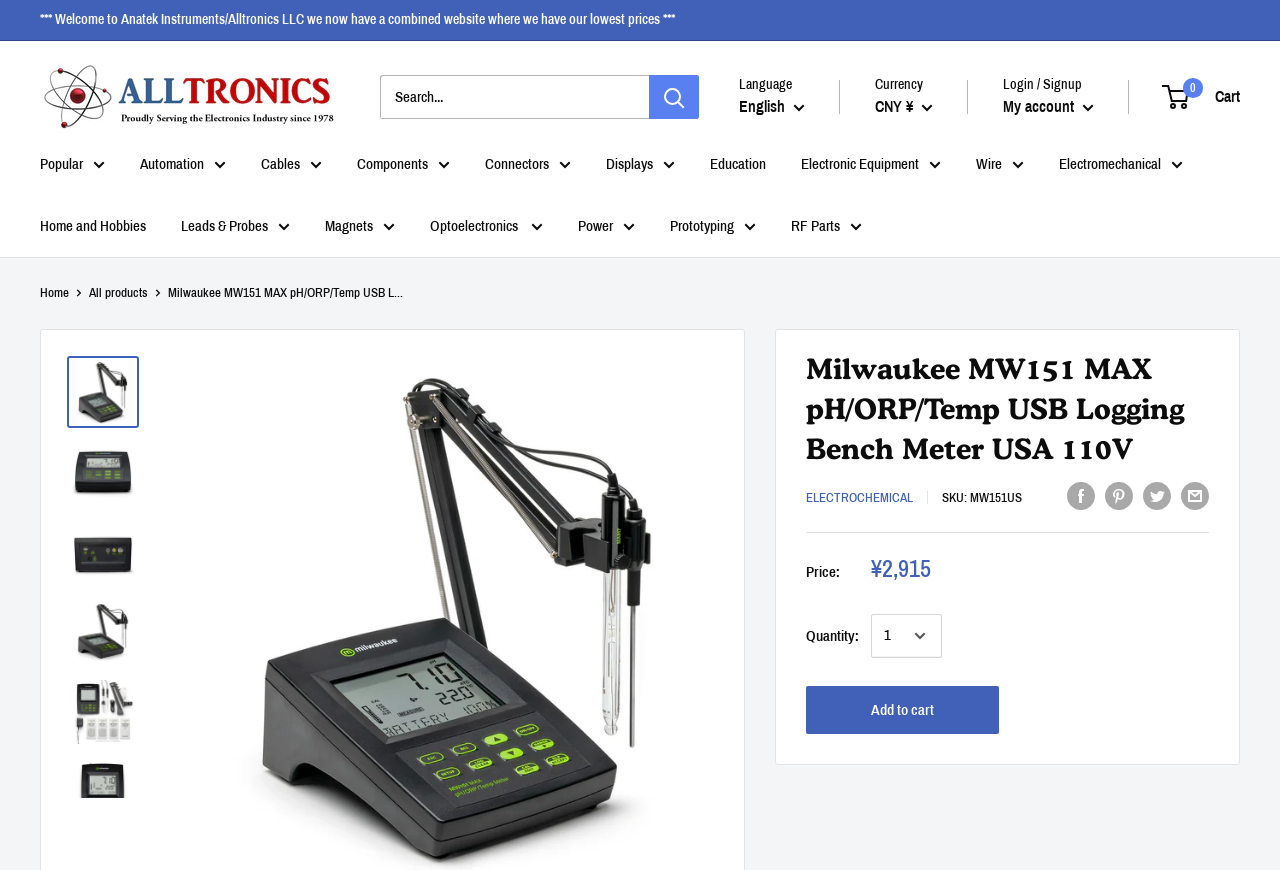Provide the bounding box coordinates in the format (top-left x, top-left y, bottom-right x, bottom-right y). All values are floating point numbers between 0 and 1. Determine the bounding box coordinate of the UI element described as: Automation

[0.109, 0.173, 0.177, 0.205]